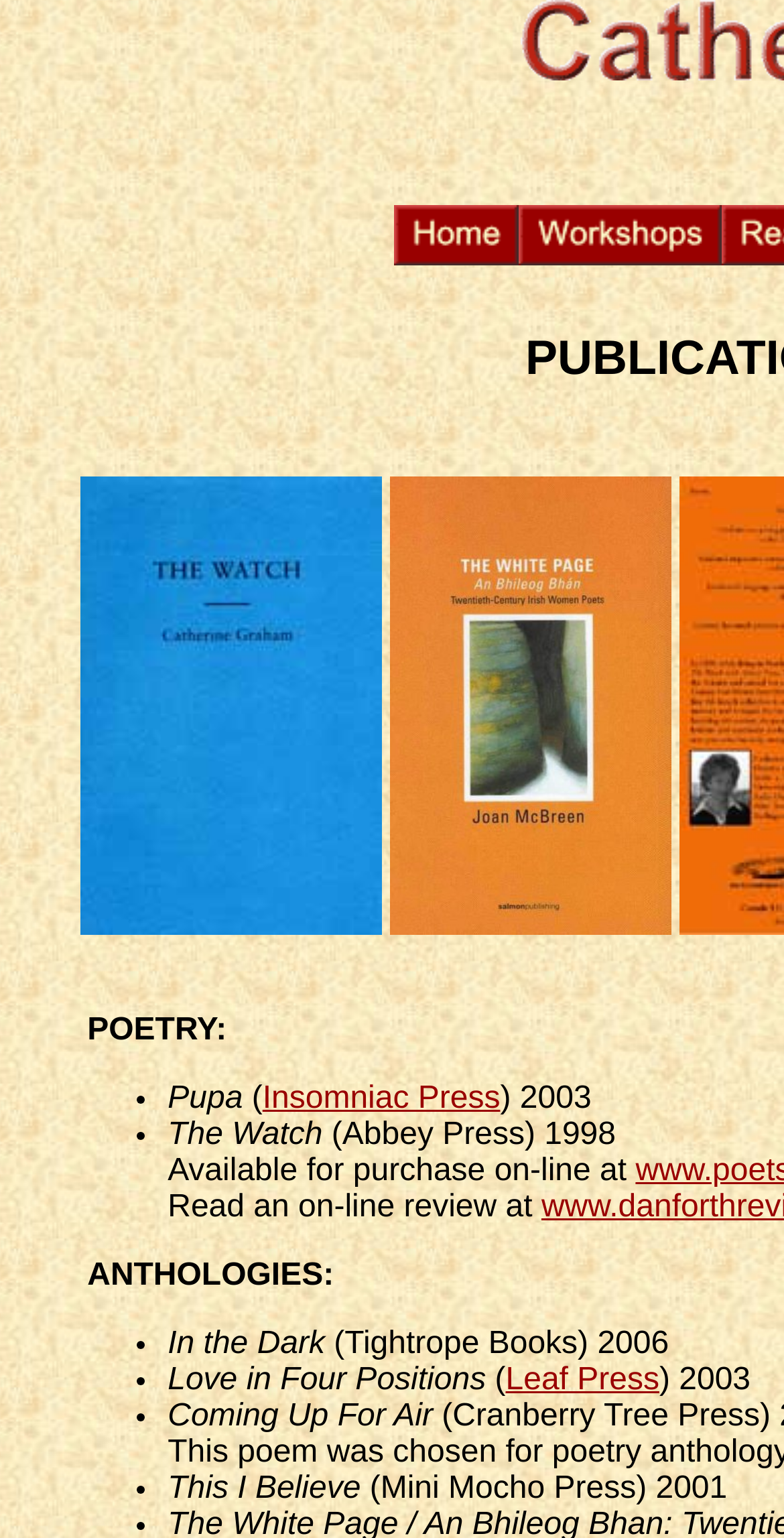Identify the bounding box for the described UI element: "Leaf Press".

[0.645, 0.886, 0.841, 0.908]